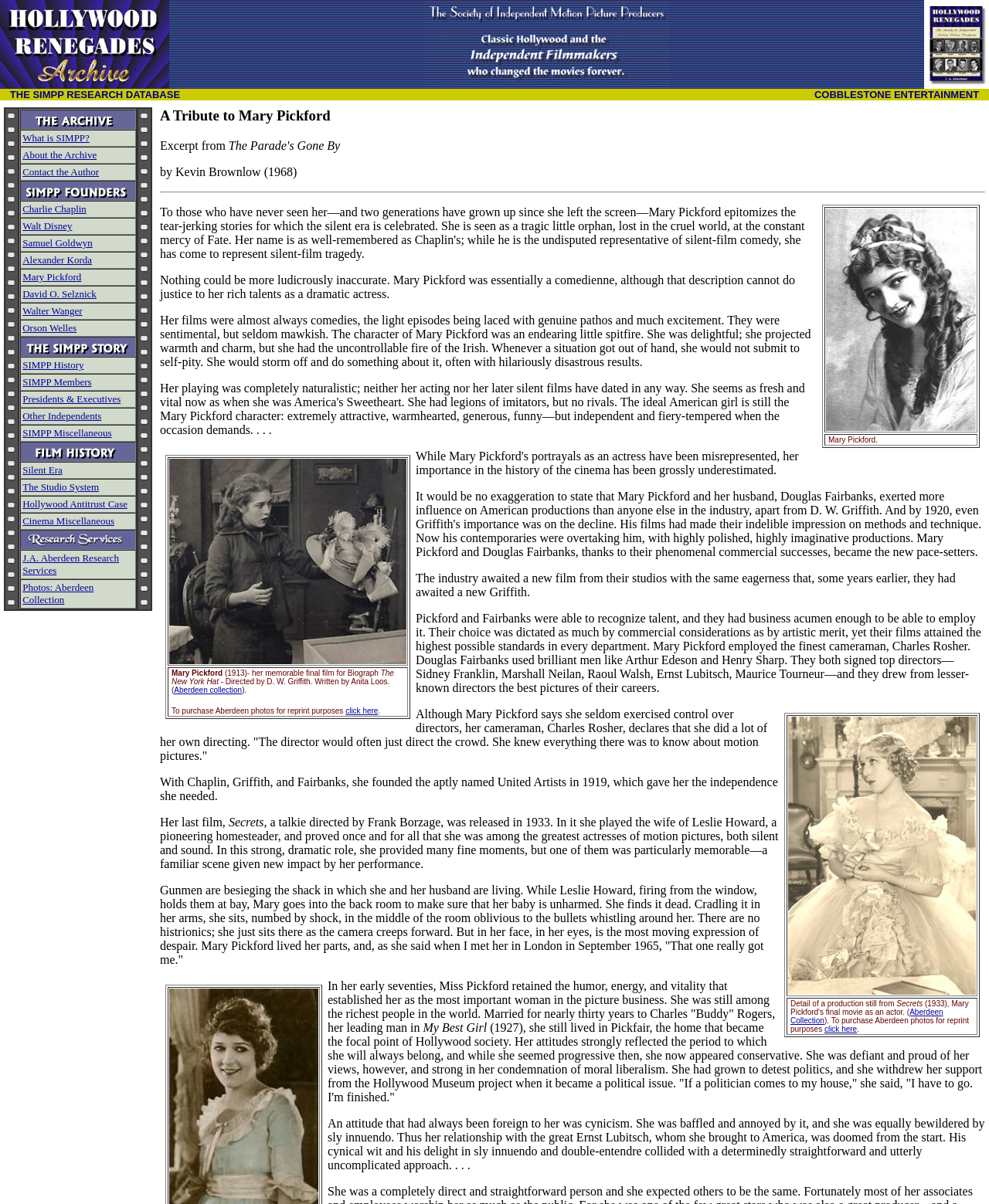What is the name of the book cover?
Refer to the image and give a detailed answer to the question.

The question asks for the name of the book cover, which can be found in the first row of the table. The second cell of the first row contains the text 'The Society of Independent Motion Picture Producers', which is the answer to the question.